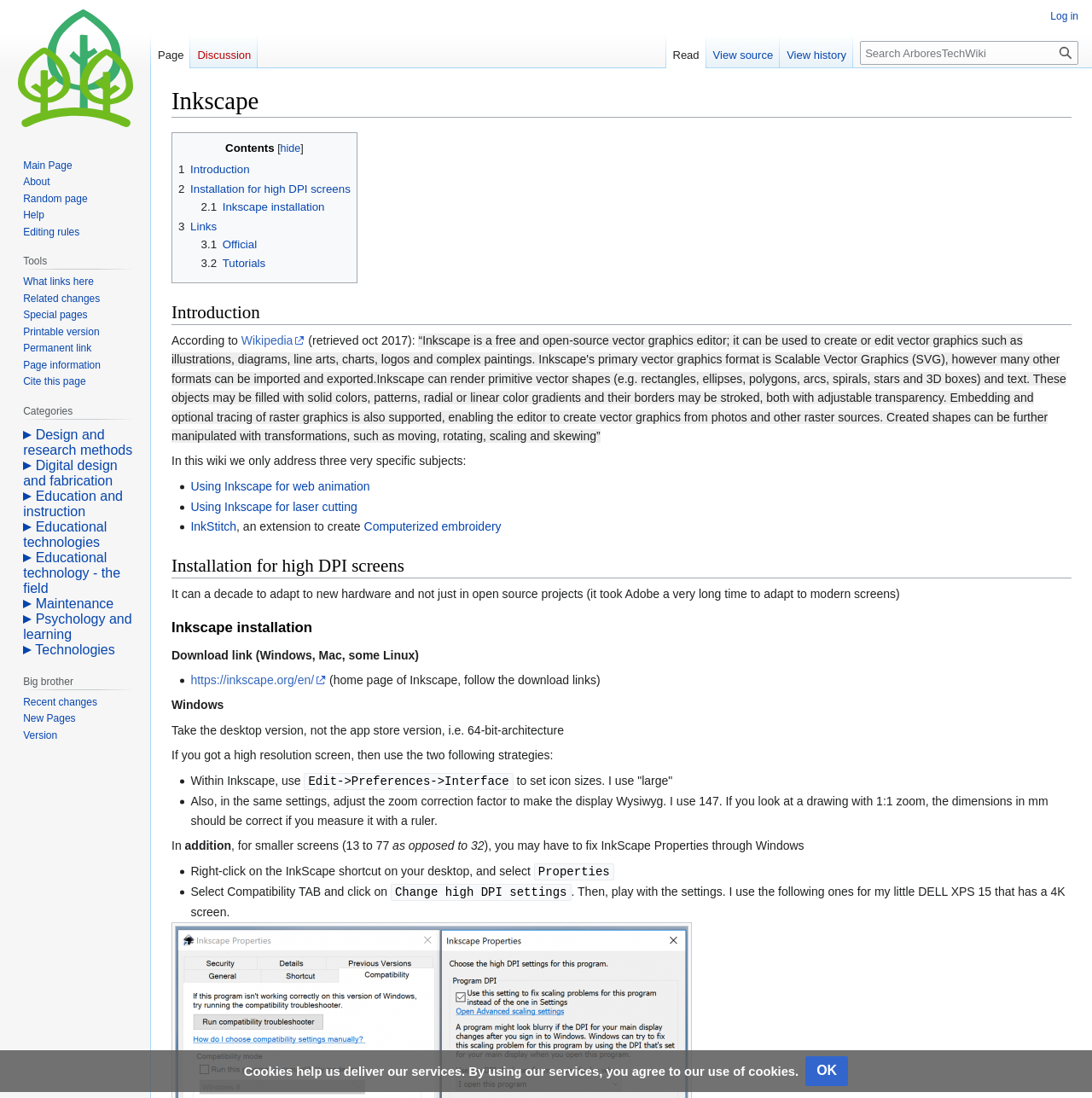Pinpoint the bounding box coordinates of the area that should be clicked to complete the following instruction: "Log in". The coordinates must be given as four float numbers between 0 and 1, i.e., [left, top, right, bottom].

[0.962, 0.009, 0.988, 0.02]